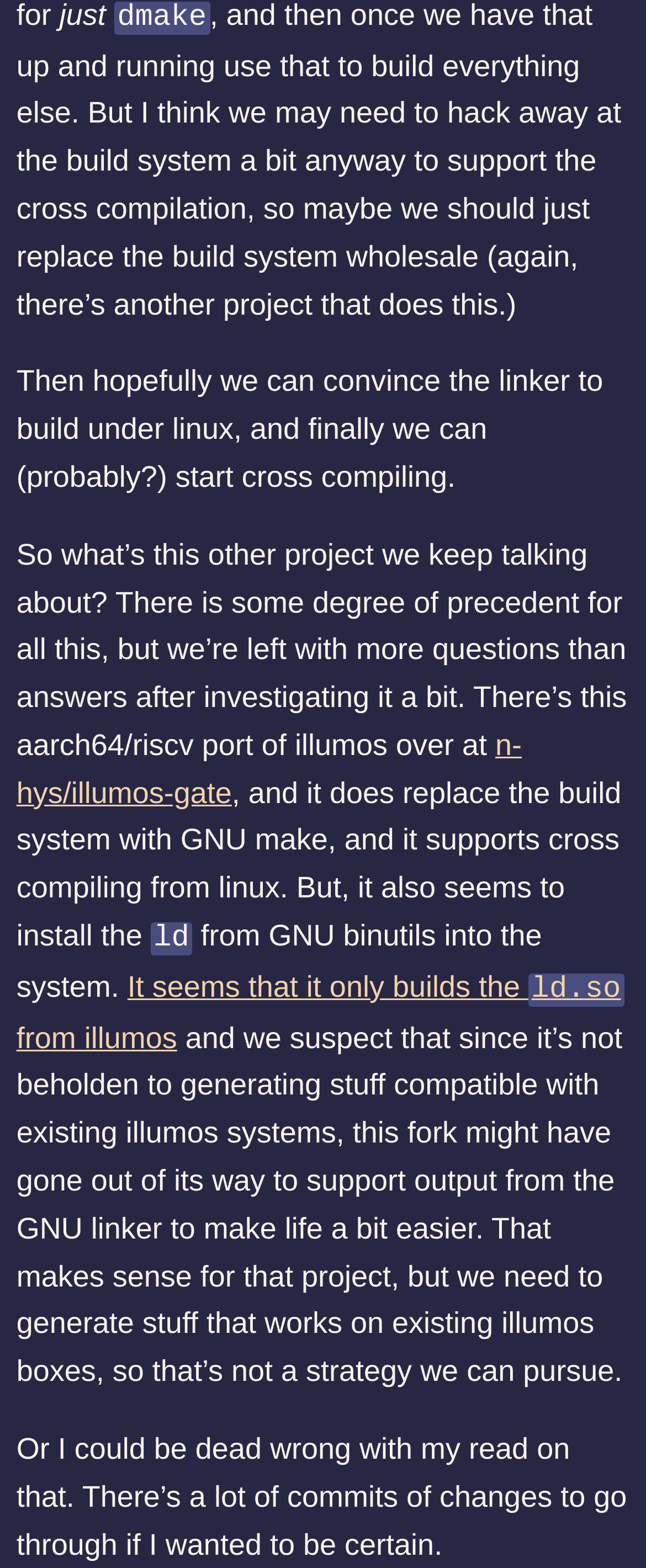What is the purpose of the mentioned project?
Please provide a single word or phrase as the answer based on the screenshot.

Cross compiling